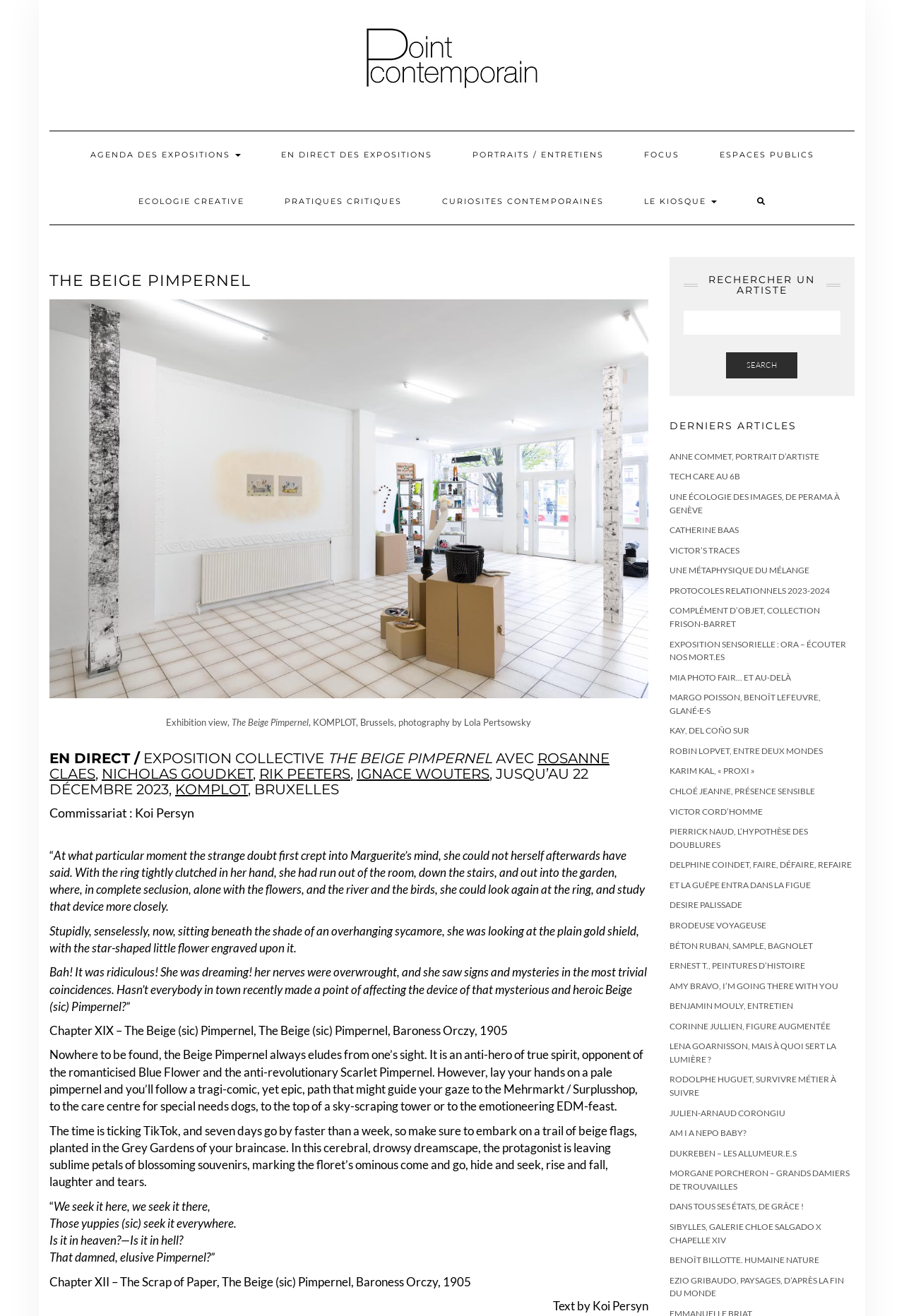How many articles are listed in the 'DERNIERS ARTICLES' section?
By examining the image, provide a one-word or phrase answer.

27